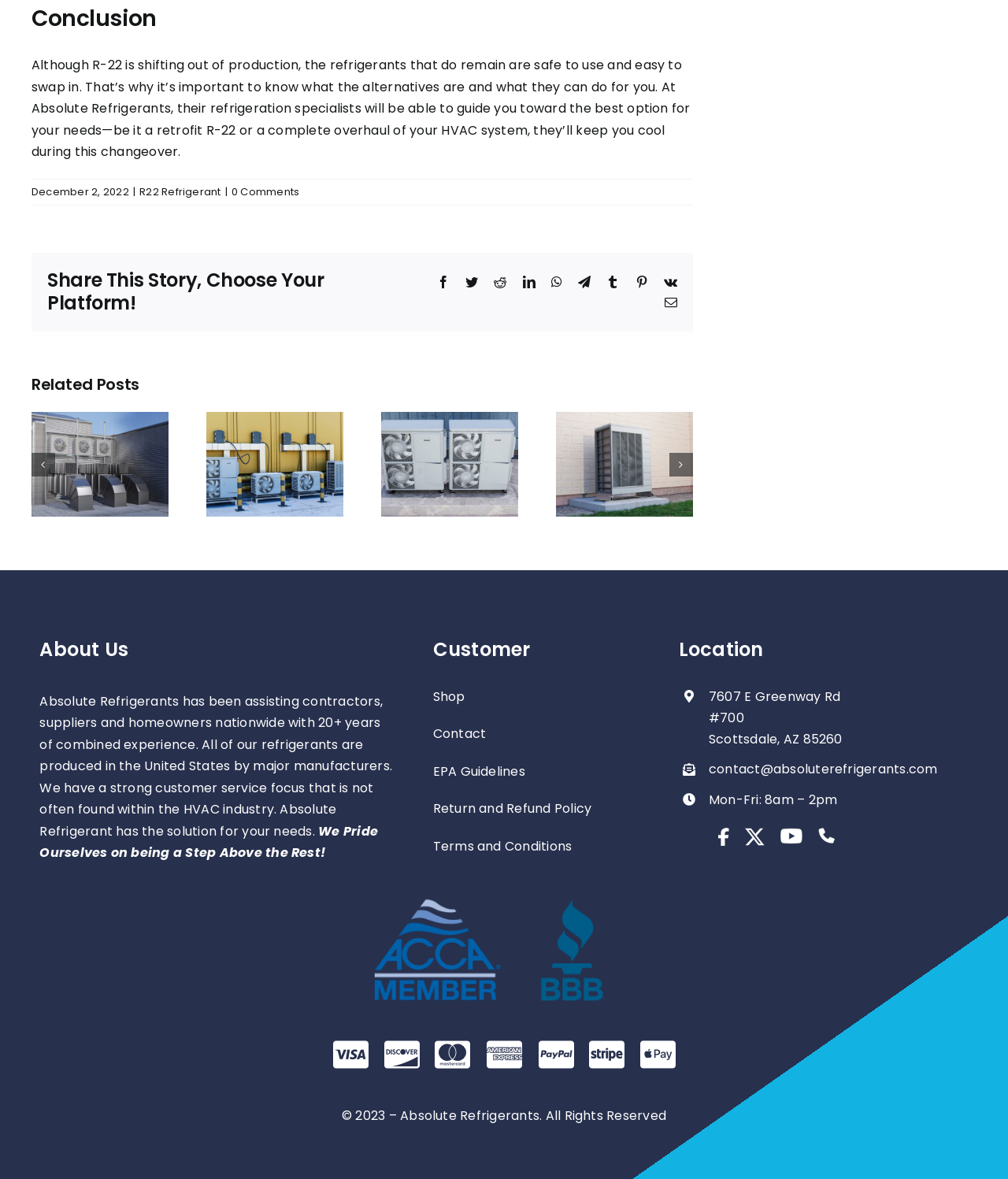What is the company's name?
Please give a detailed and elaborate answer to the question.

I found the company's name by looking at the 'About Us' section, where it is mentioned that 'Absolute Refrigerants has been assisting contractors, suppliers and homeowners nationwide with 20+ years of combined experience.'